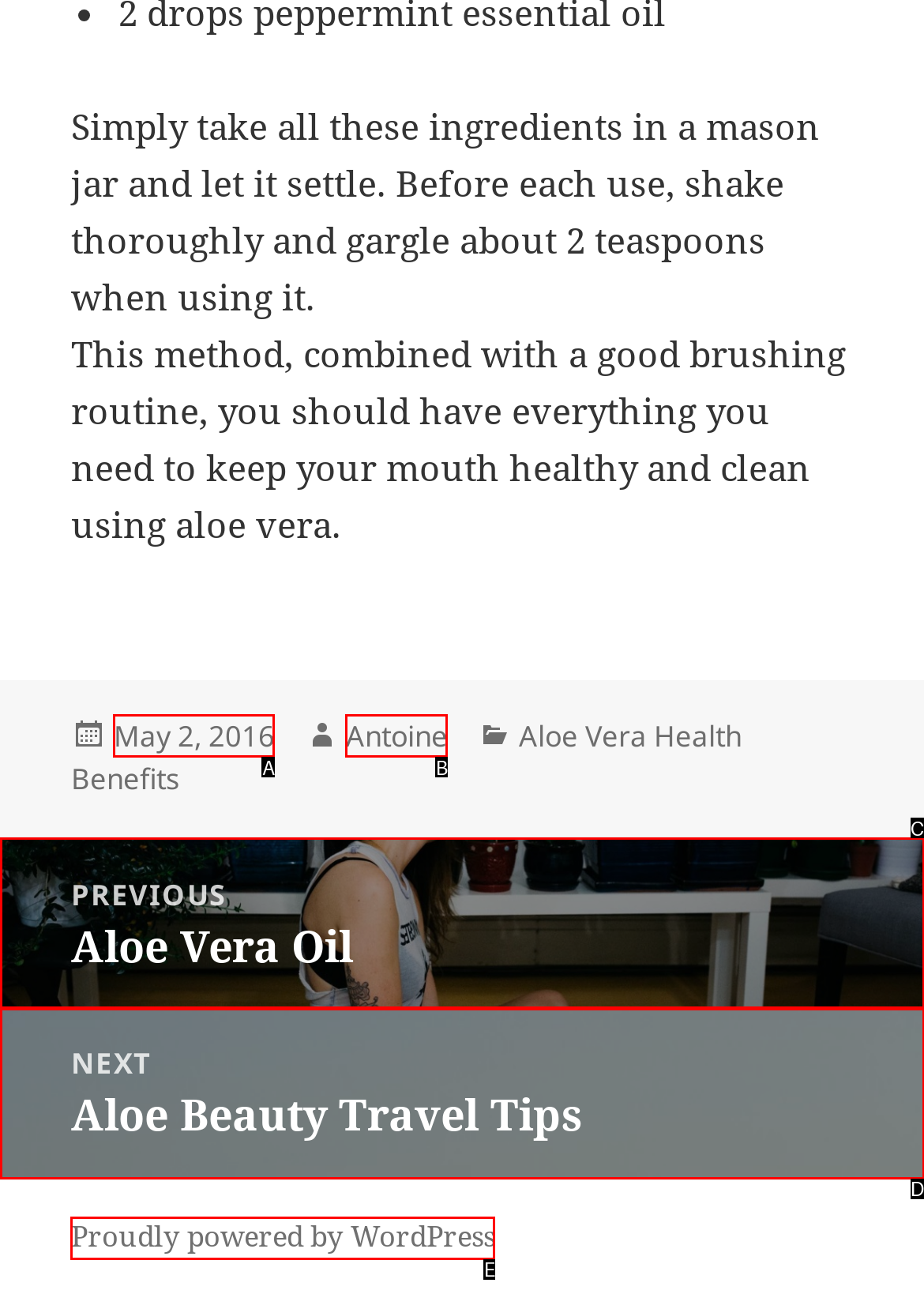Identify the option that corresponds to the description: Antoine 
Provide the letter of the matching option from the available choices directly.

B